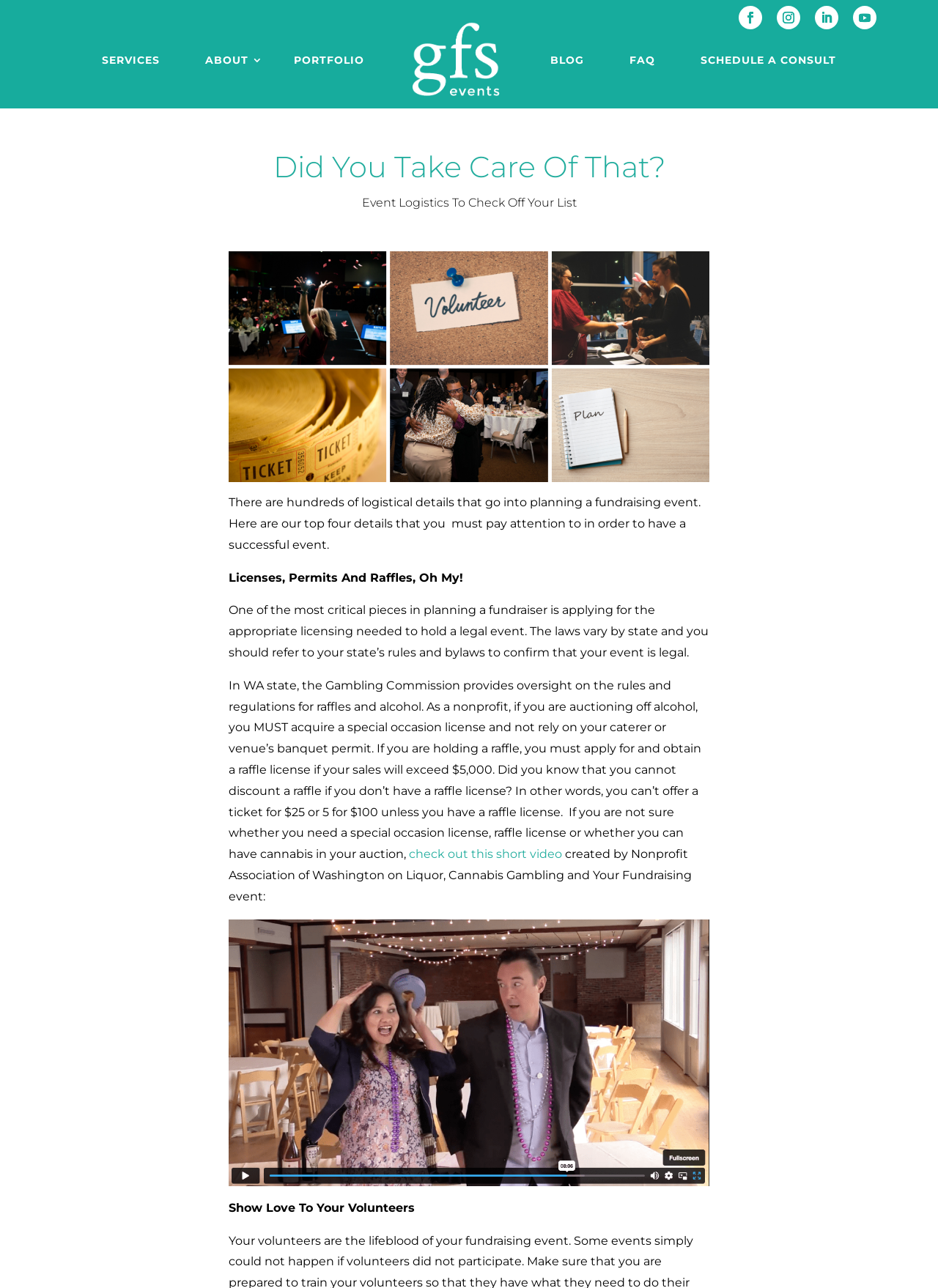Please identify the bounding box coordinates of the area that needs to be clicked to fulfill the following instruction: "Read about event logistics."

[0.175, 0.118, 0.825, 0.175]